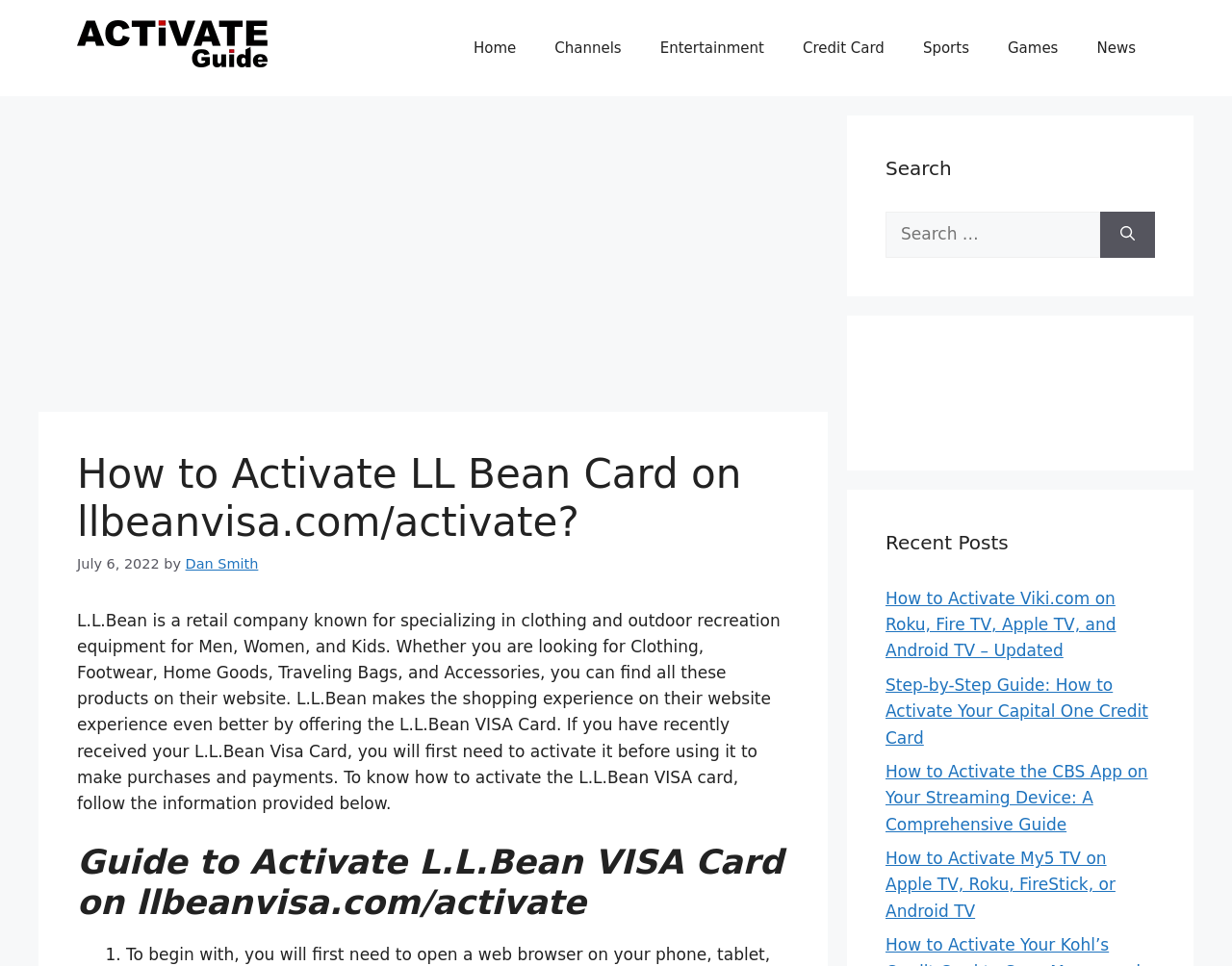Please identify the bounding box coordinates of the element on the webpage that should be clicked to follow this instruction: "Click on the 'How to Activate Viki.com on Roku, Fire TV, Apple TV, and Android TV – Updated' link". The bounding box coordinates should be given as four float numbers between 0 and 1, formatted as [left, top, right, bottom].

[0.719, 0.61, 0.906, 0.684]